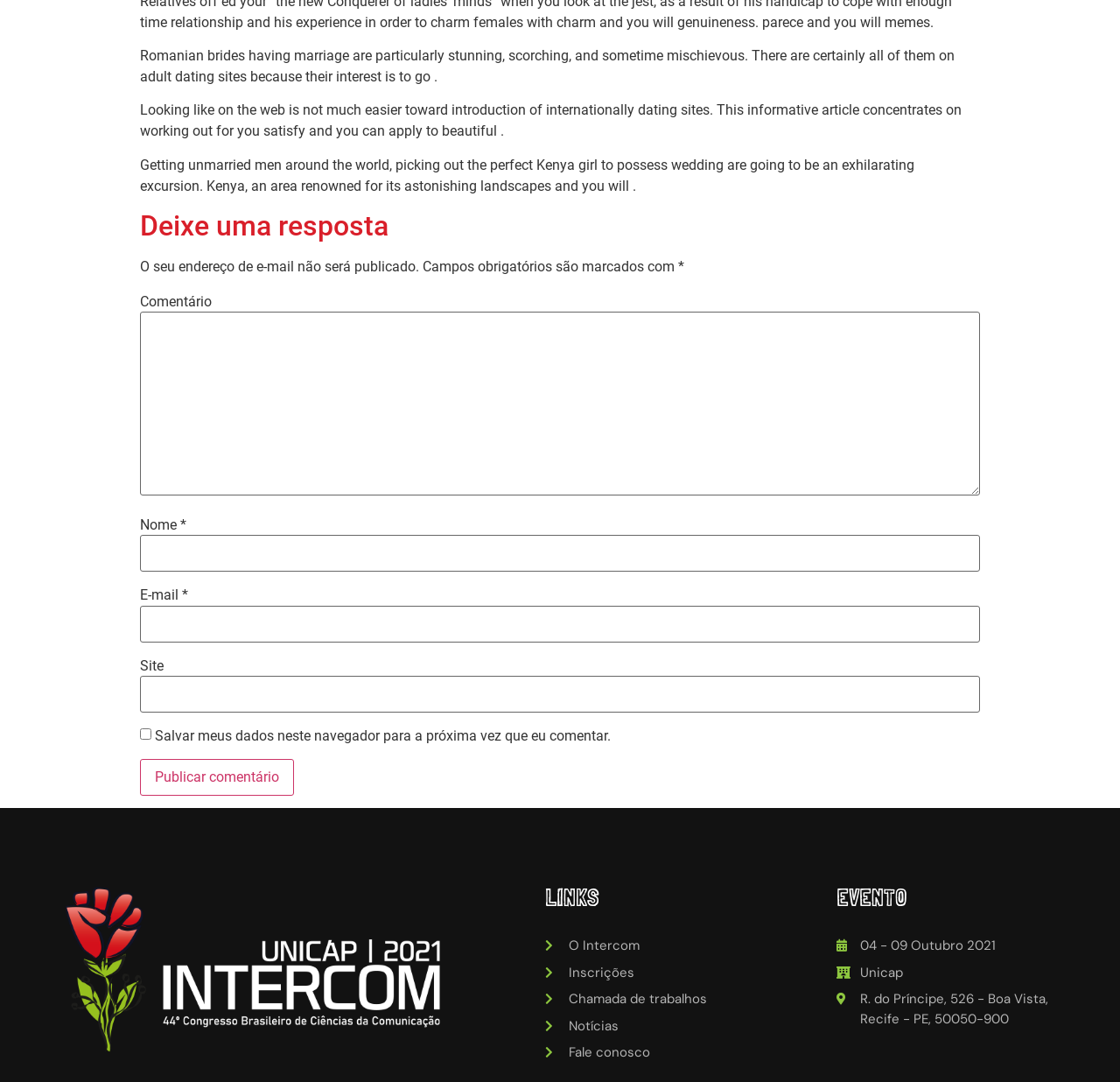Find the bounding box coordinates of the element's region that should be clicked in order to follow the given instruction: "Leave a comment". The coordinates should consist of four float numbers between 0 and 1, i.e., [left, top, right, bottom].

[0.125, 0.193, 0.875, 0.224]